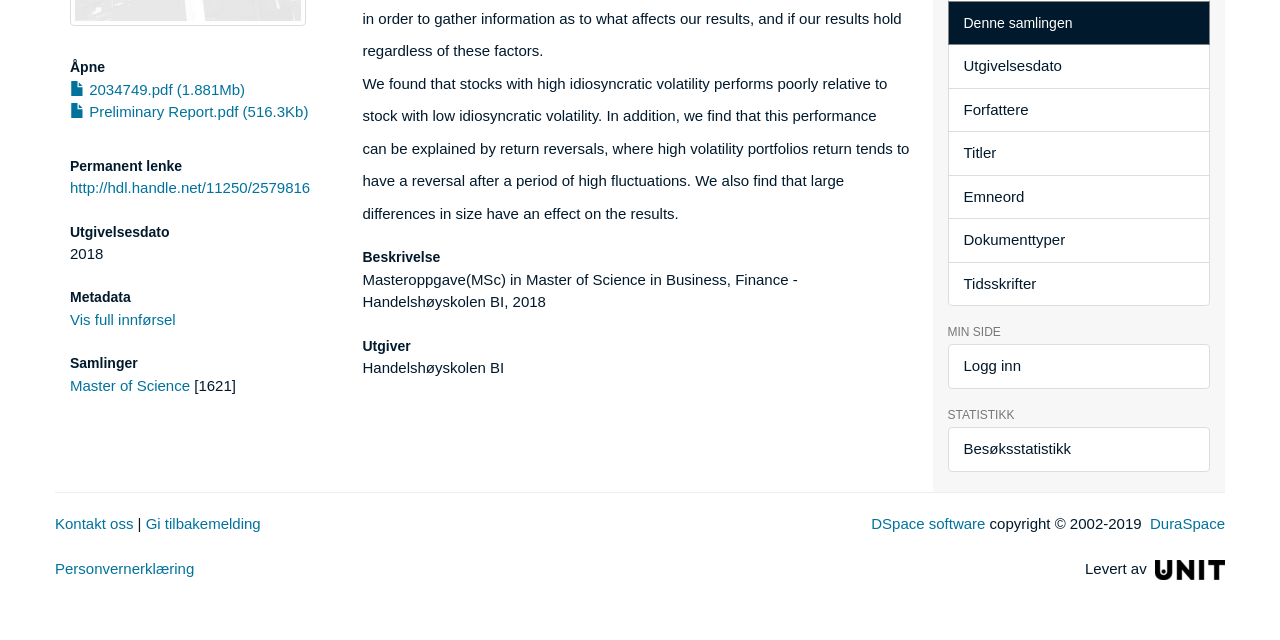Provide the bounding box coordinates of the HTML element described as: "Denne samlingen". The bounding box coordinates should be four float numbers between 0 and 1, i.e., [left, top, right, bottom].

[0.74, 0.001, 0.945, 0.071]